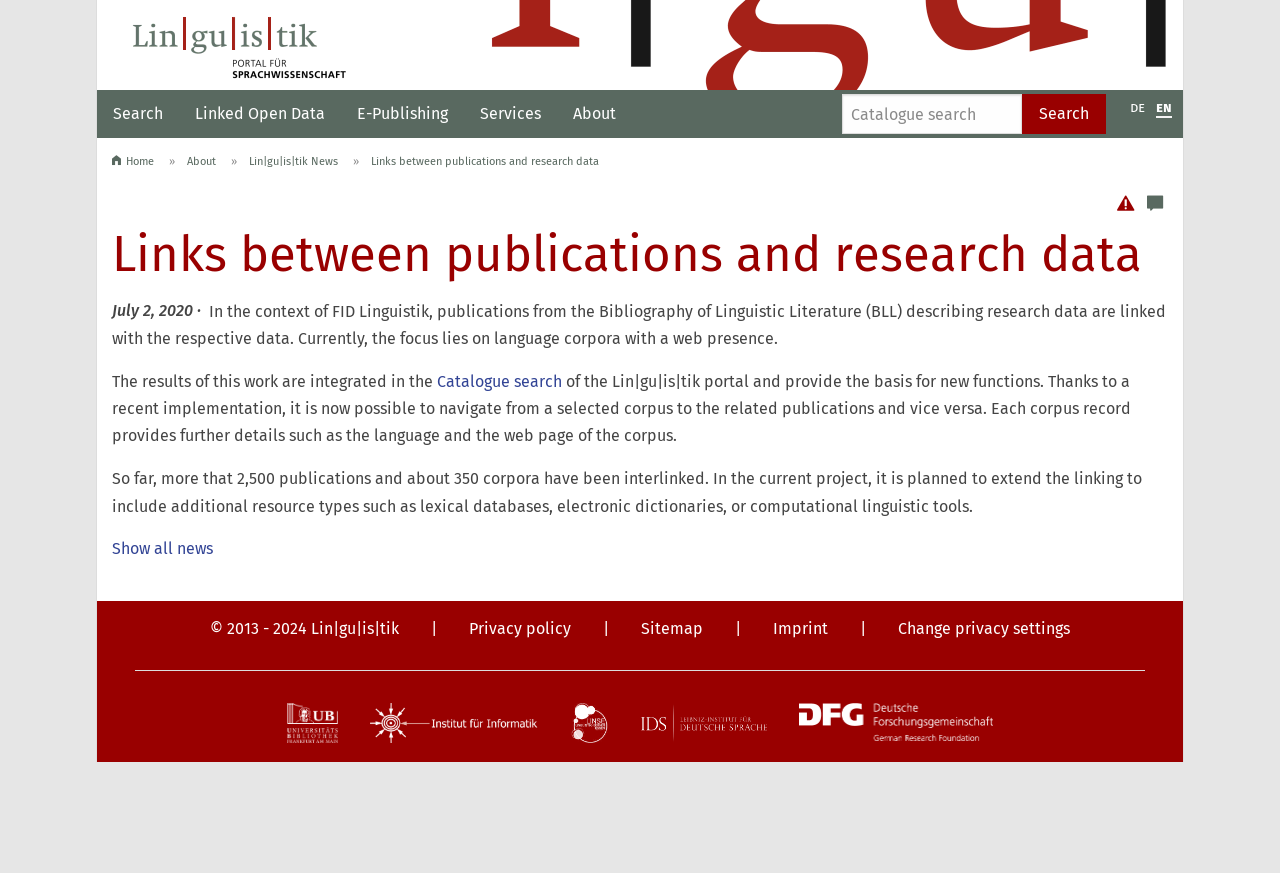What is the name of the bibliography that describes research data?
Look at the image and answer the question using a single word or phrase.

Bibliography of Linguistic Literature (BLL)